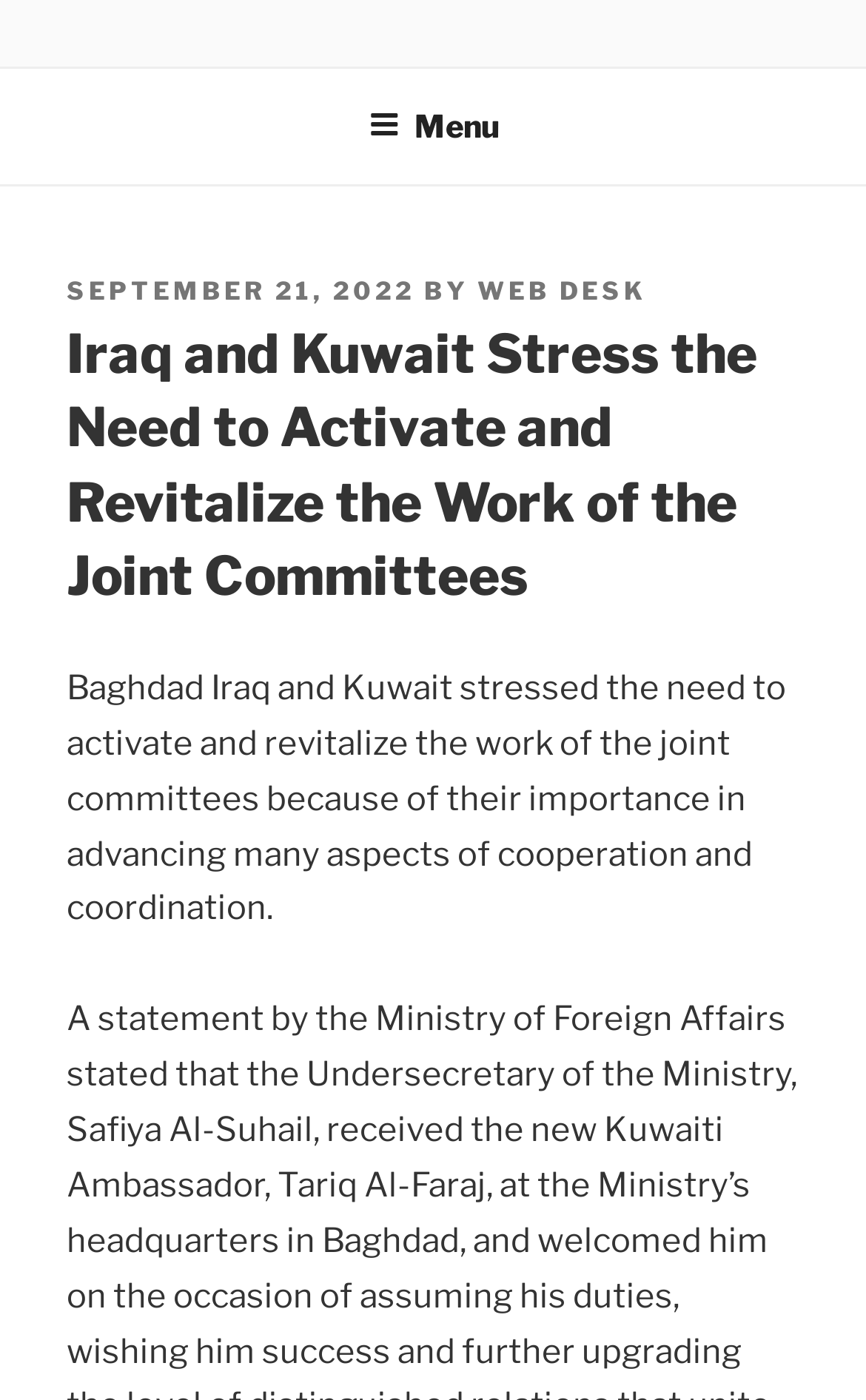Provide your answer to the question using just one word or phrase: When was the article posted?

SEPTEMBER 21, 2022